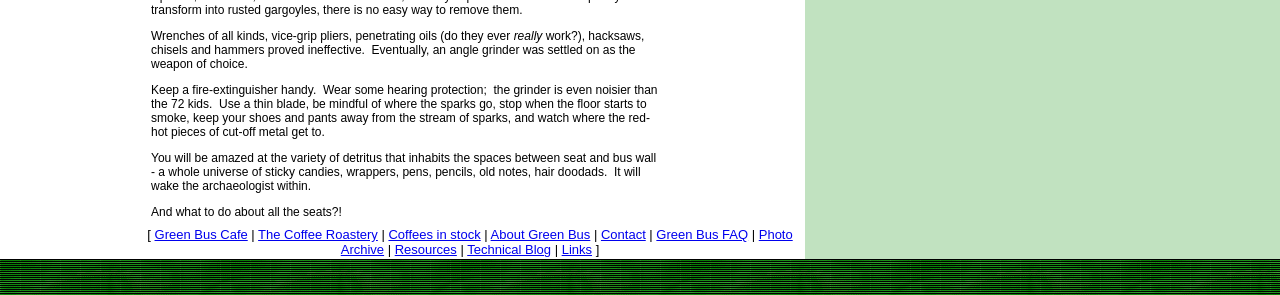What is the last item in the top navigation bar?
Use the information from the image to give a detailed answer to the question.

I looked at the top navigation bar and found that the last item is 'Links', which is a link to another webpage.